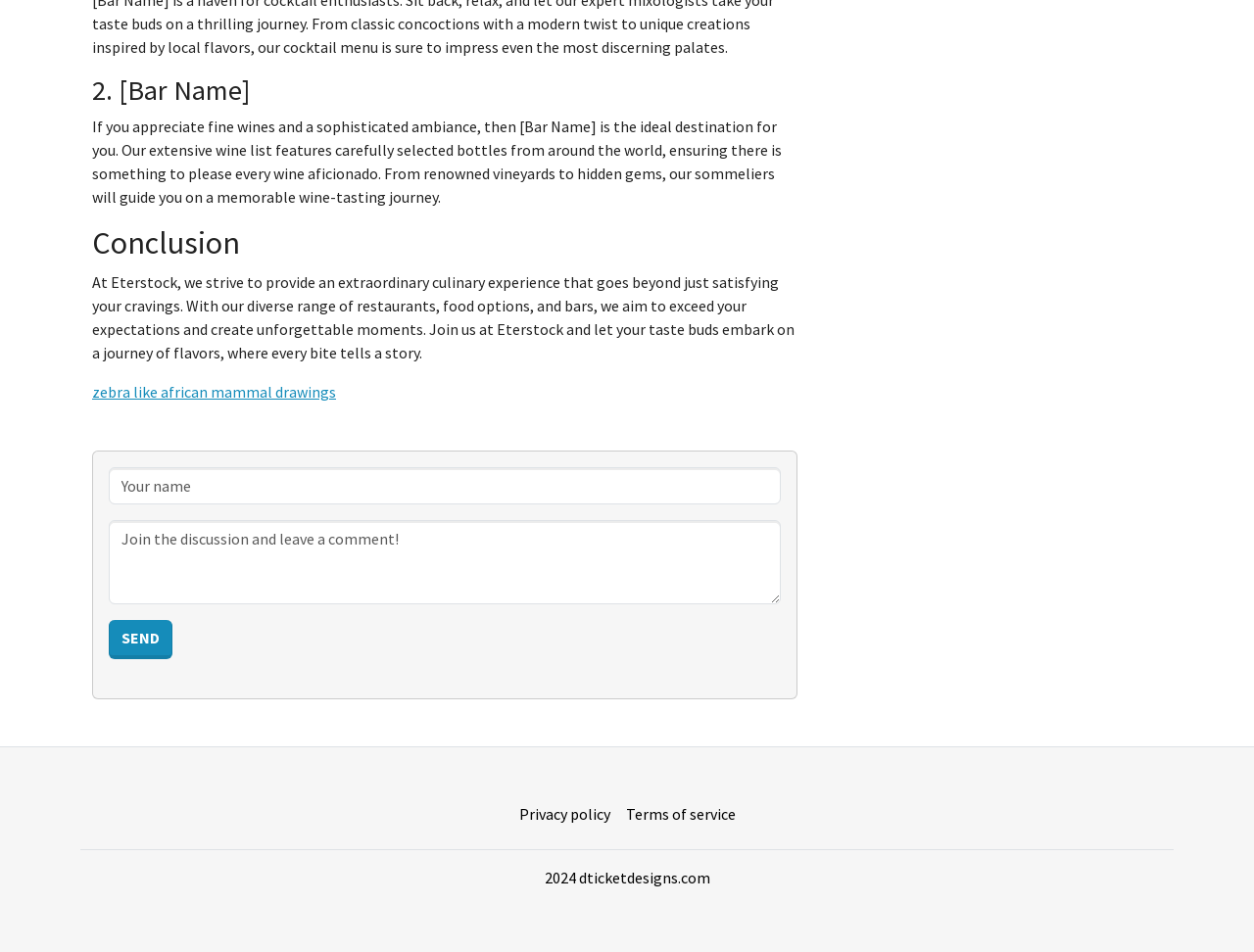Provide the bounding box coordinates of the HTML element described by the text: "Ethics Tests".

None